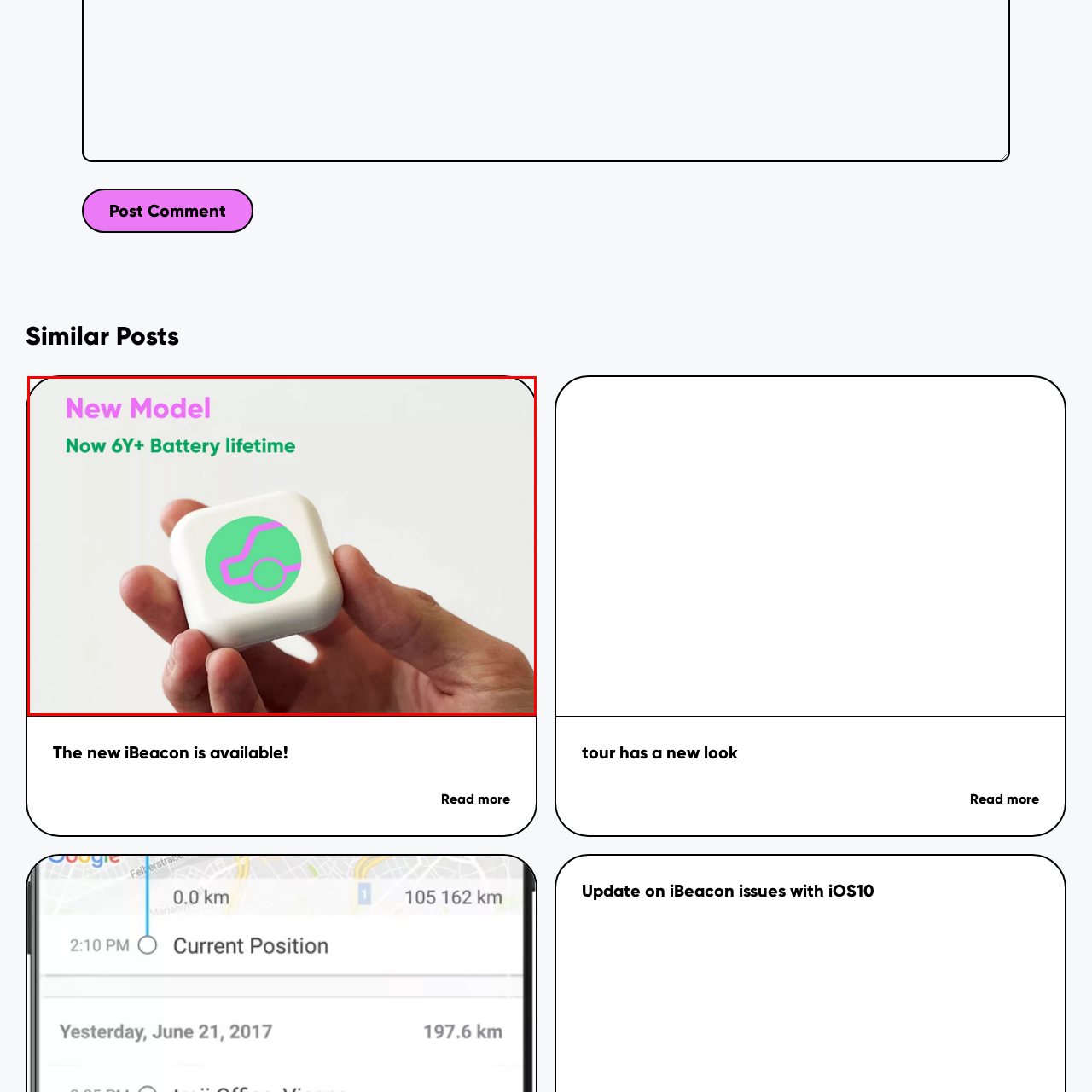Direct your attention to the image within the red boundary, What color is the text 'New Model'?
 Respond with a single word or phrase.

Pink